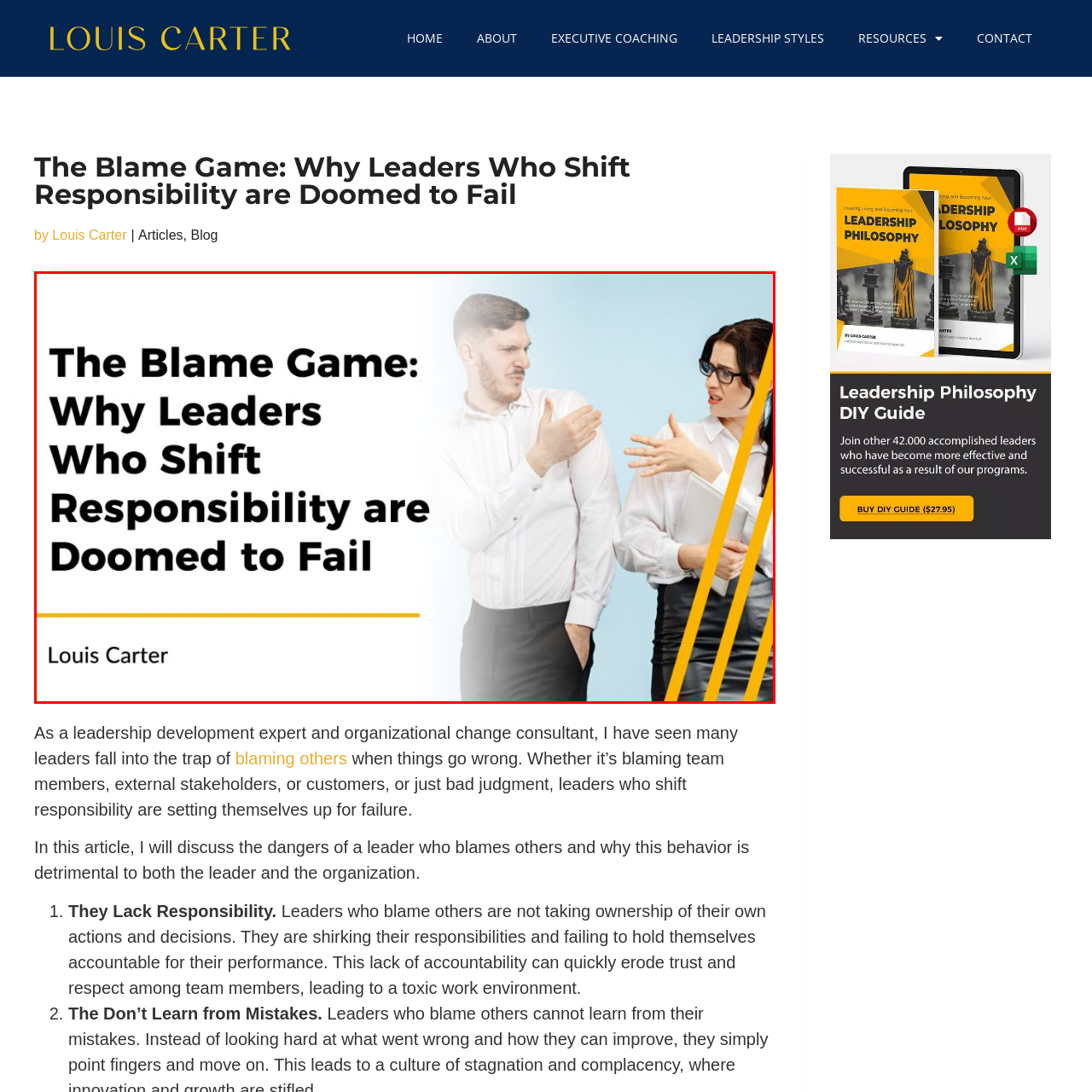Please examine the image within the red bounding box and provide an answer to the following question using a single word or phrase:
Is the background of the image calm?

No